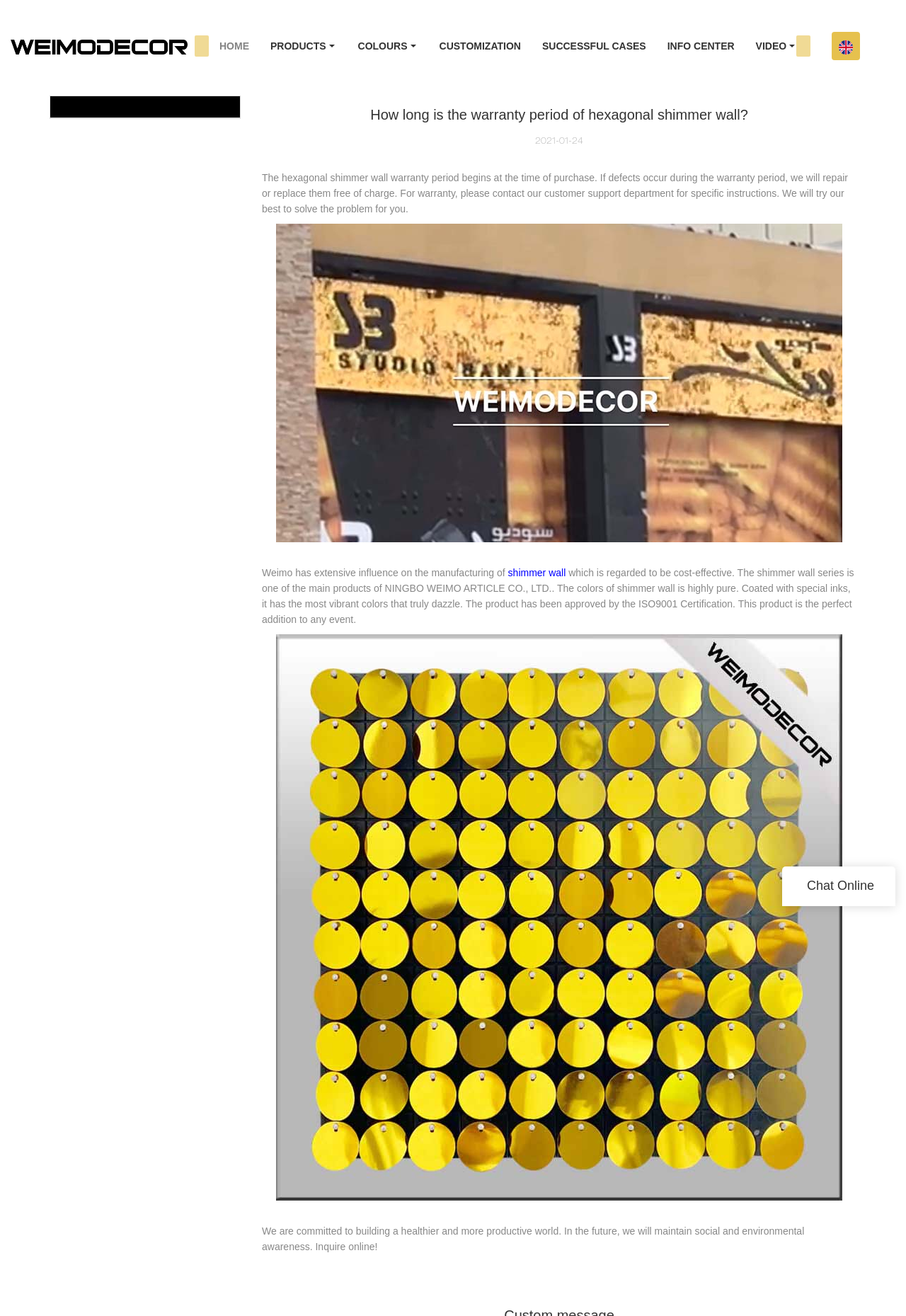Can you show the bounding box coordinates of the region to click on to complete the task described in the instruction: "Read the article about the warranty period"?

[0.289, 0.131, 0.936, 0.163]